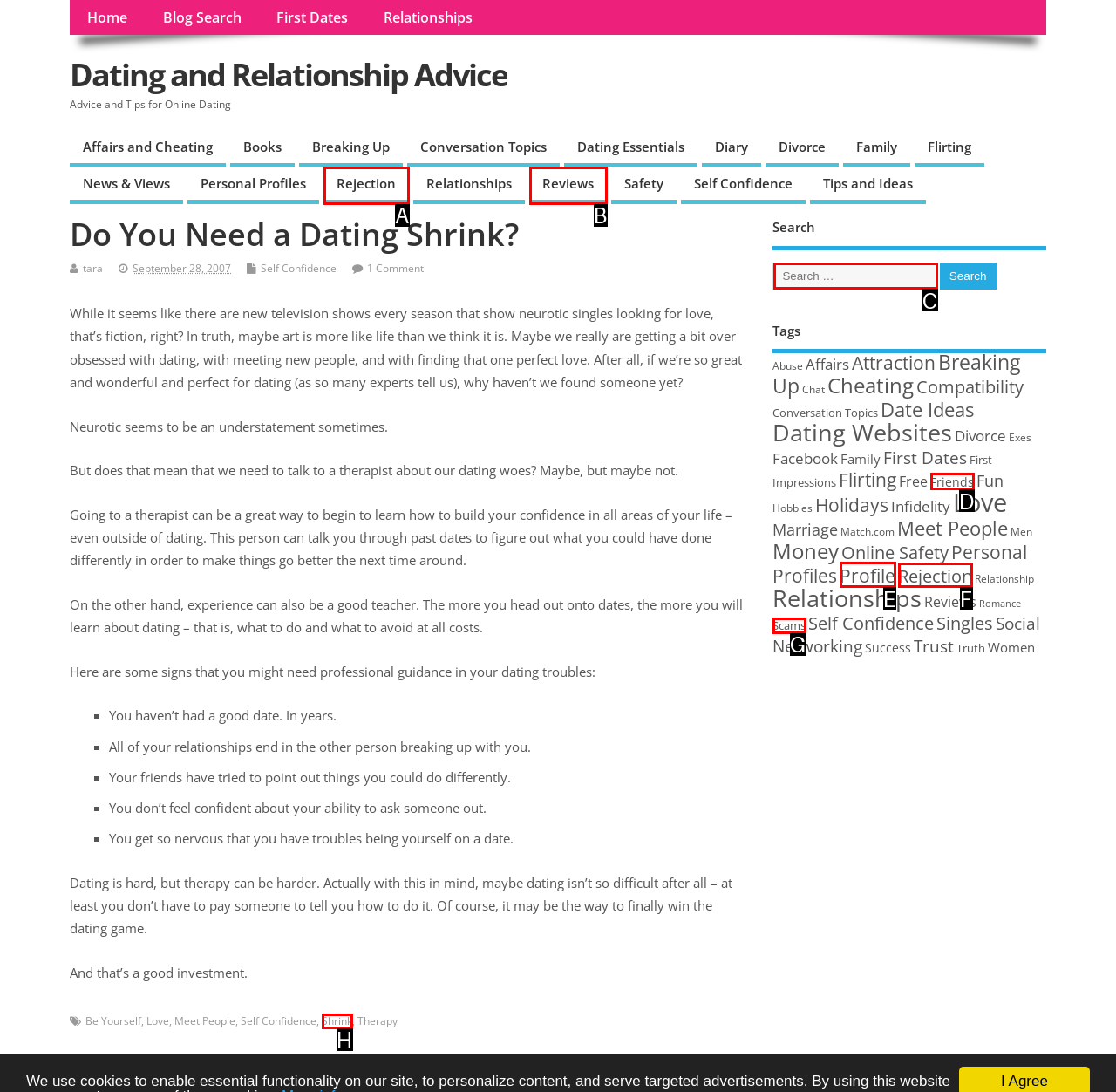Identify the correct option to click in order to accomplish the task: Search for a topic Provide your answer with the letter of the selected choice.

C